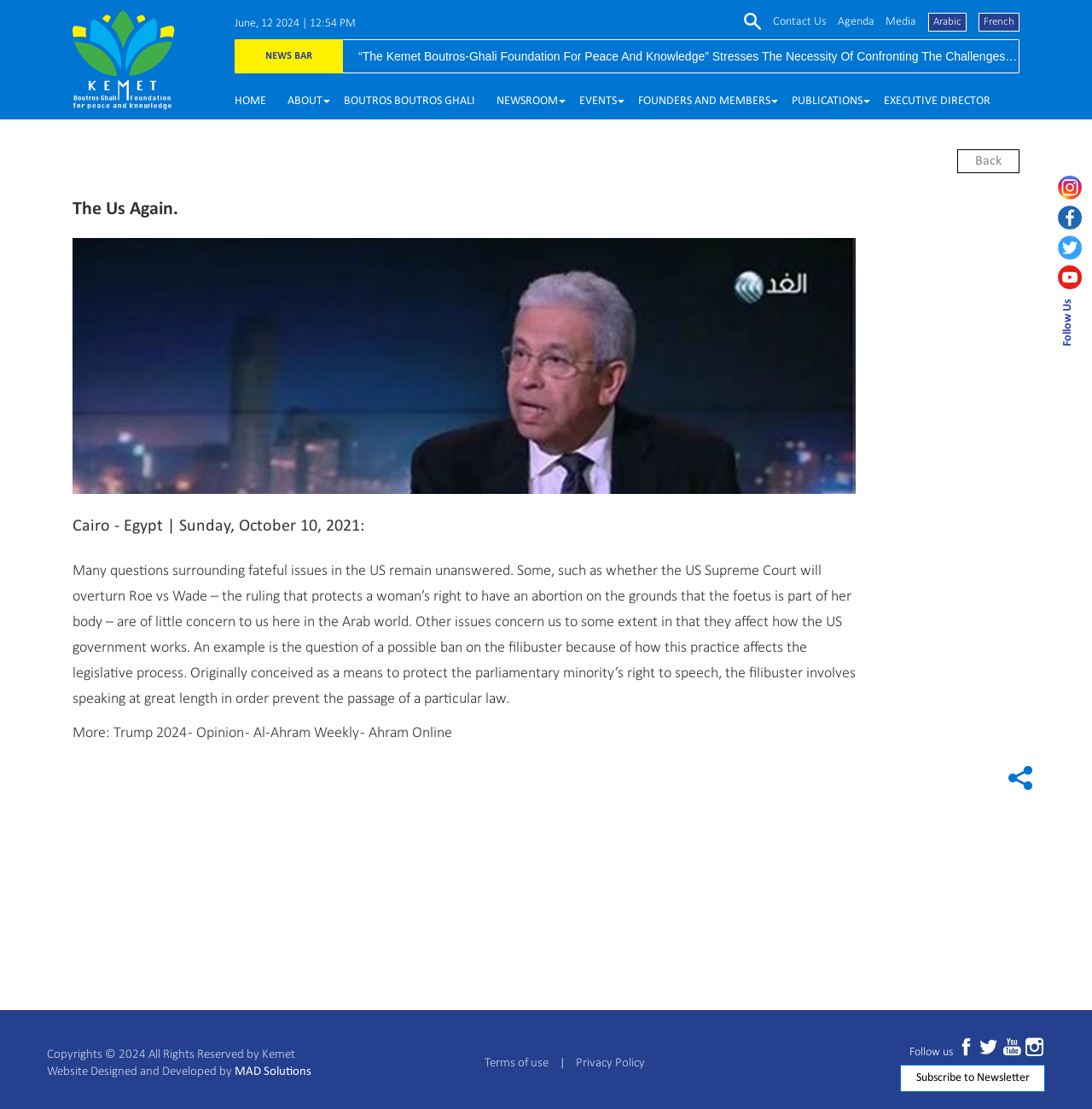Identify the bounding box coordinates of the area you need to click to perform the following instruction: "Open the 'NEWSROOM' menu".

[0.455, 0.085, 0.511, 0.097]